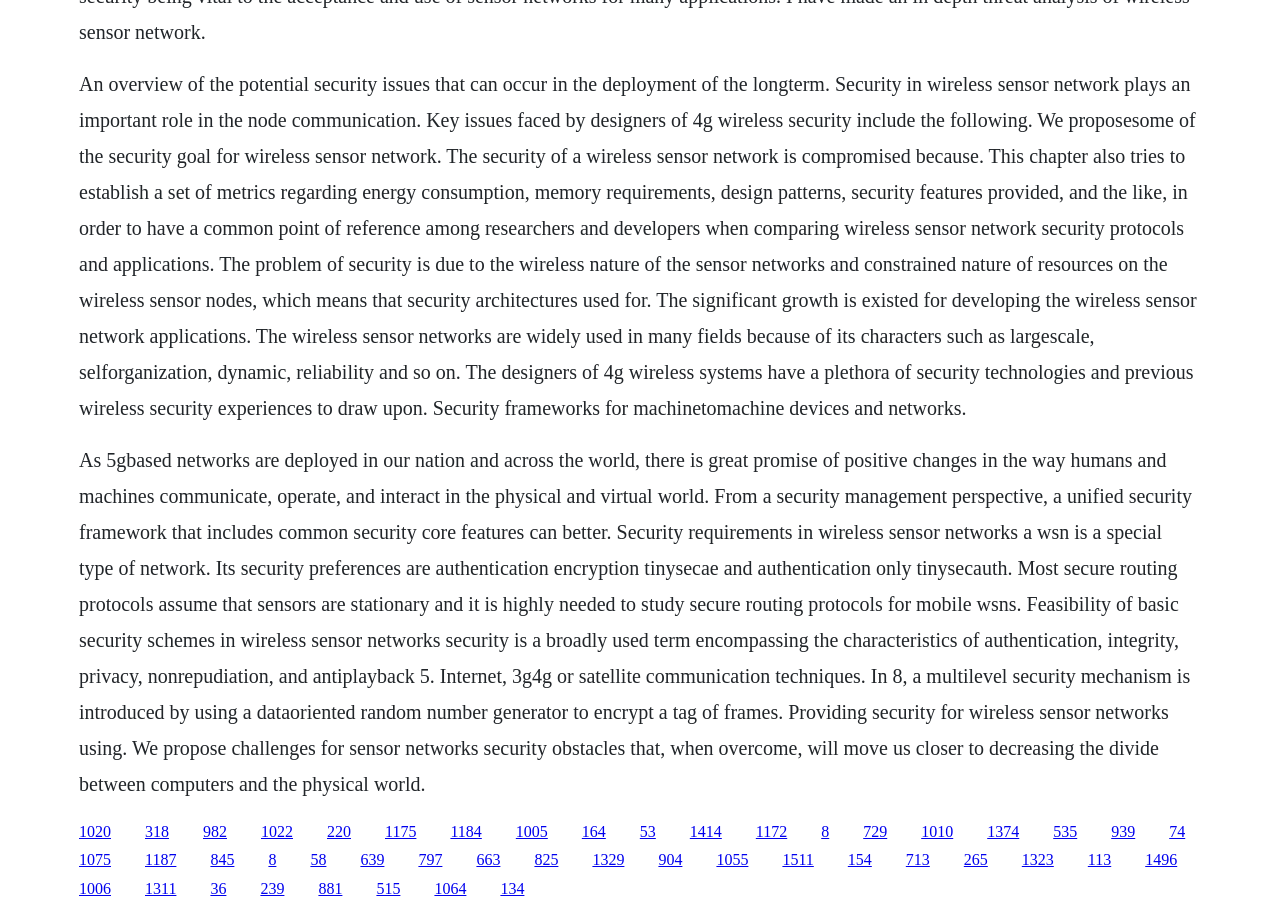Given the content of the image, can you provide a detailed answer to the question?
What is the purpose of a wireless sensor network?

According to the text, wireless sensor networks are widely used in many fields because of their characteristics such as large-scale, self-organization, dynamic, reliability, and so on, and they have the potential to positively change the way humans and machines communicate, operate, and interact in the physical and virtual world.